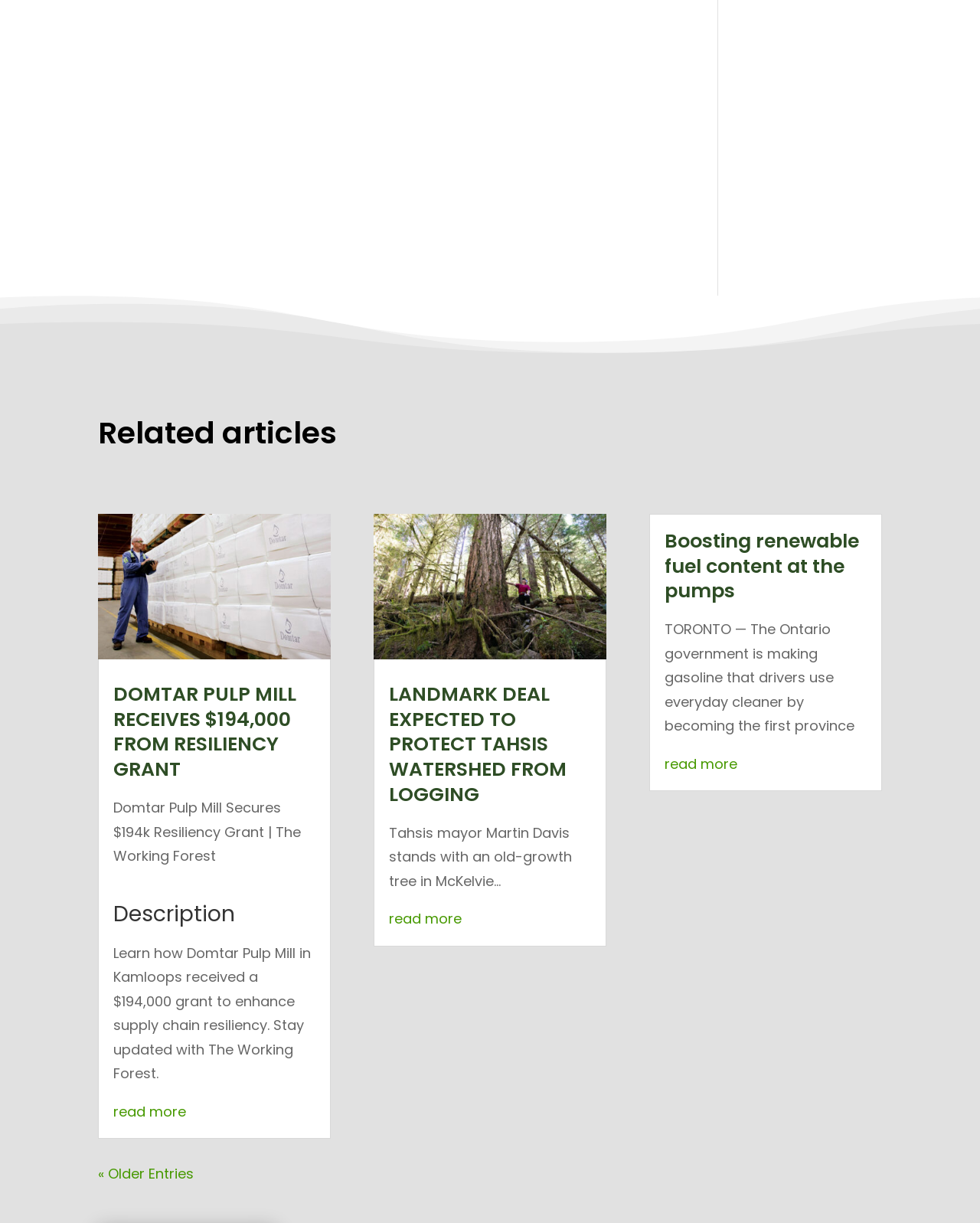What is the topic of the second article?
Your answer should be a single word or phrase derived from the screenshot.

LANDMARK DEAL EXPECTED TO PROTECT TAHSIS WATERSHED FROM LOGGING